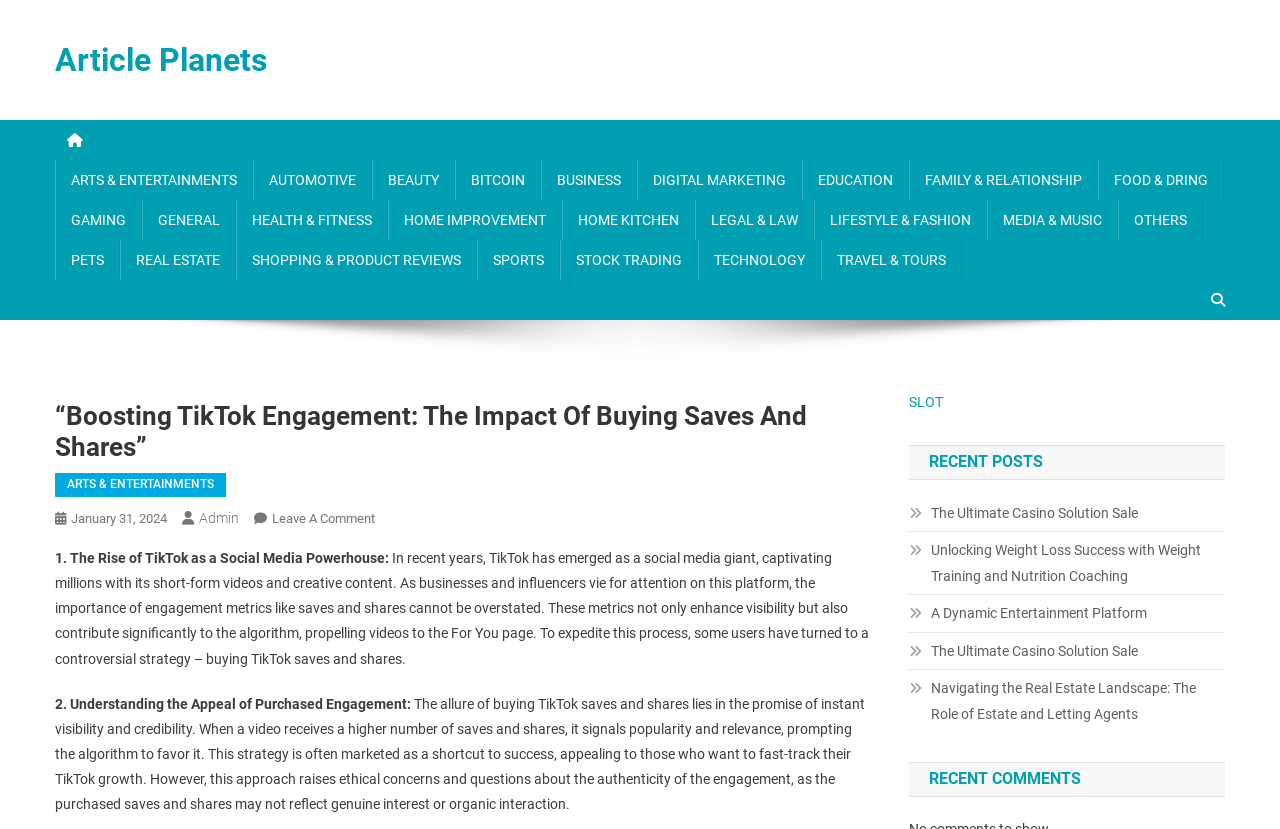Please identify the coordinates of the bounding box for the clickable region that will accomplish this instruction: "Click on the 'The Ultimate Casino Solution Sale' link".

[0.71, 0.603, 0.889, 0.634]